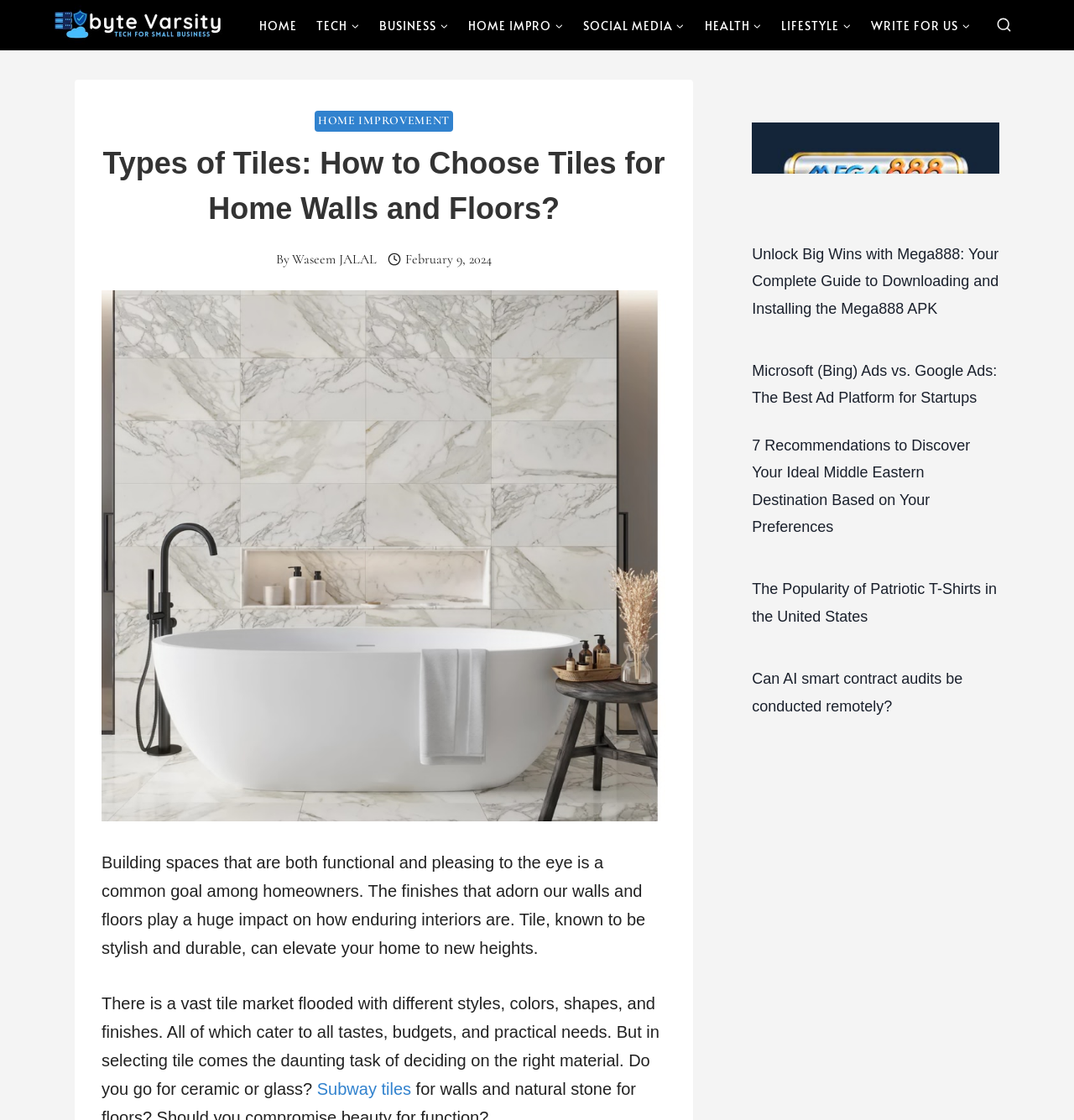What is the logo of the website?
Look at the webpage screenshot and answer the question with a detailed explanation.

The logo of the website is located at the top left corner of the webpage, and it is an image with the text 'Bytevarsity Logo'.